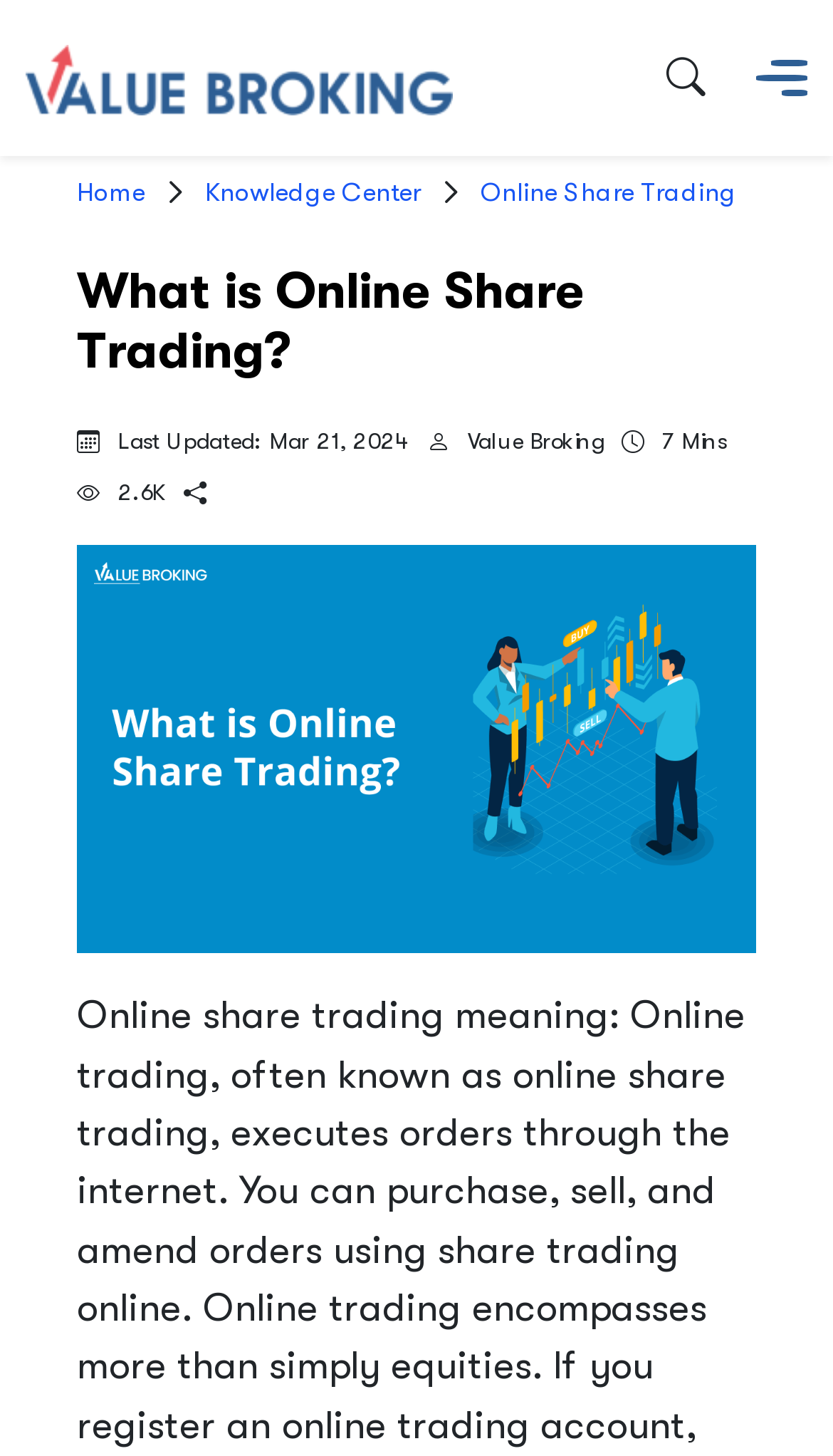Generate a comprehensive description of the webpage content.

The webpage is about online share trading, specifically providing information on what it is and how it works. At the top left corner, there is a logo of "Value Broking" accompanied by a link with the same name. On the top right corner, there is a button to toggle navigation, which controls a dropdown menu containing links to "Home", "Knowledge Center", and "Online Share Trading".

Below the navigation button, there is a heading that asks "What is Online Share Trading?" followed by some metadata, including the last updated date, the author "Value Broking", the reading time "7 Mins", and the number of views "2.6K".